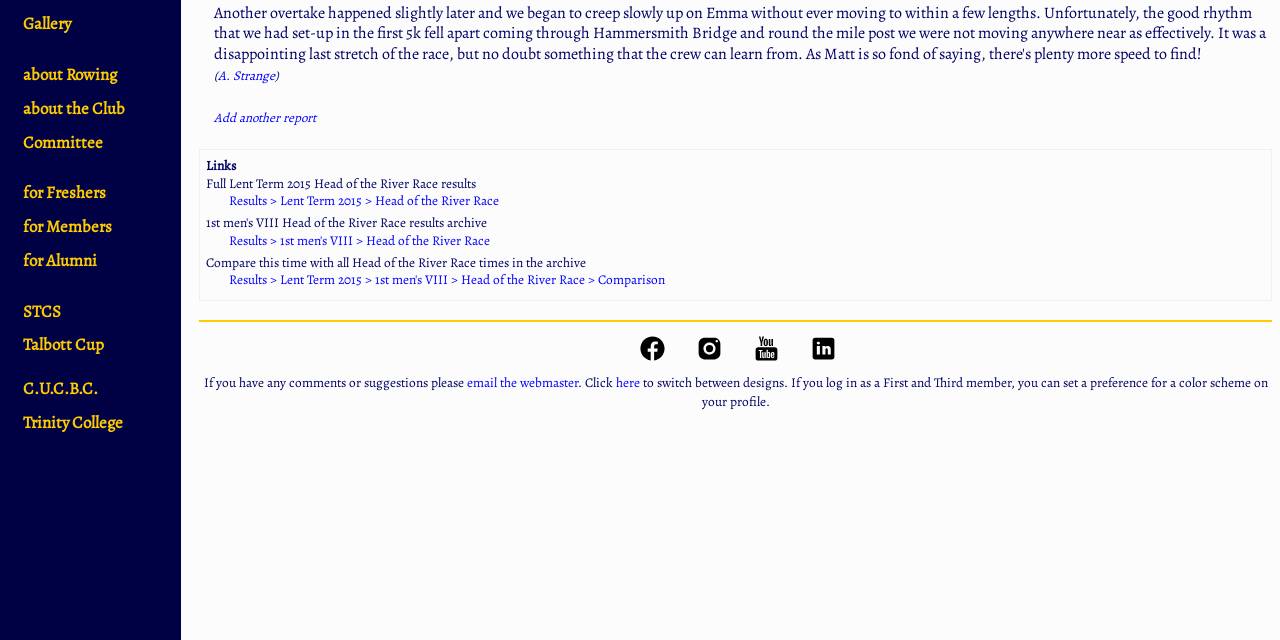Given the element description "here" in the screenshot, predict the bounding box coordinates of that UI element.

[0.481, 0.582, 0.5, 0.612]